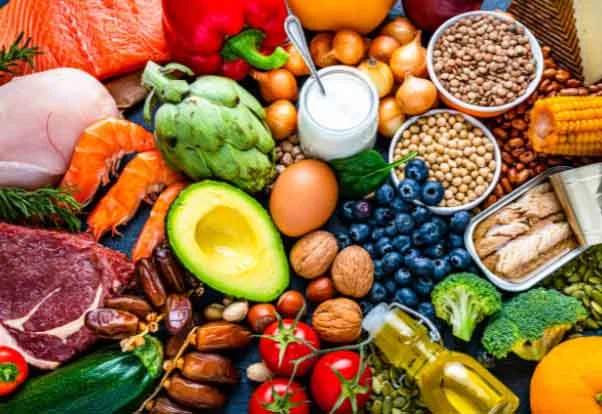Please examine the image and answer the question with a detailed explanation:
What is the purpose of proteins in dietary health?

Proteins, represented by salmon, chicken, and legumes in the image, play a crucial role in dietary health as they support various bodily functions, which is essential for overall well-being.